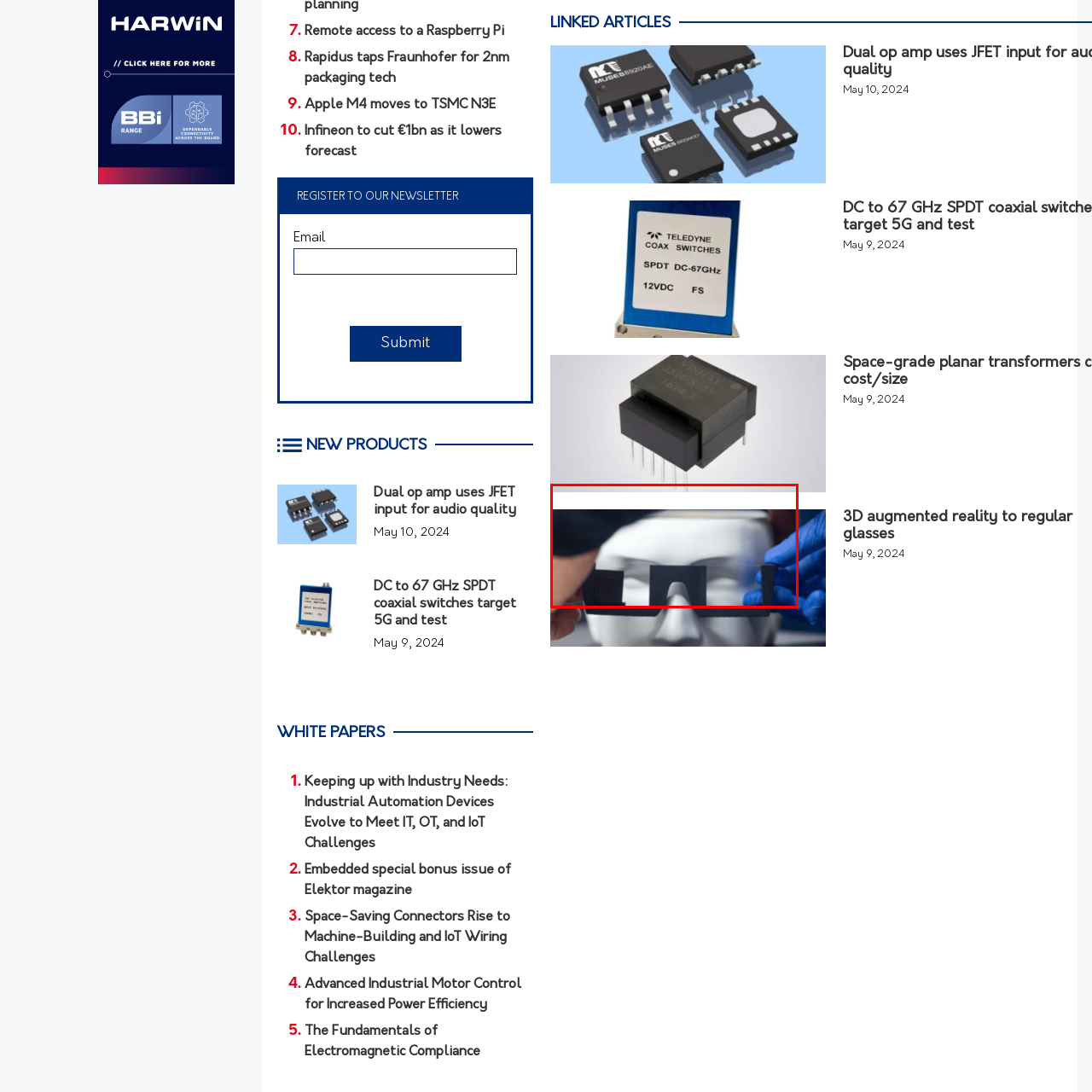Craft a comprehensive description of the image located inside the red boundary.

The image depicts a close-up view of a person's hands working on a pair of augmented reality glasses. The individual, whose face is partially obscured, is carefully adjusting or assembling the glasses, emphasizing the intricate design and technology involved. The background is softly blurred, highlighting the focus on the glasses and the precision required in their assembly. This image is associated with advancements in augmented reality technology, showcasing the innovative work that is being done to integrate such features into everyday eyewear.